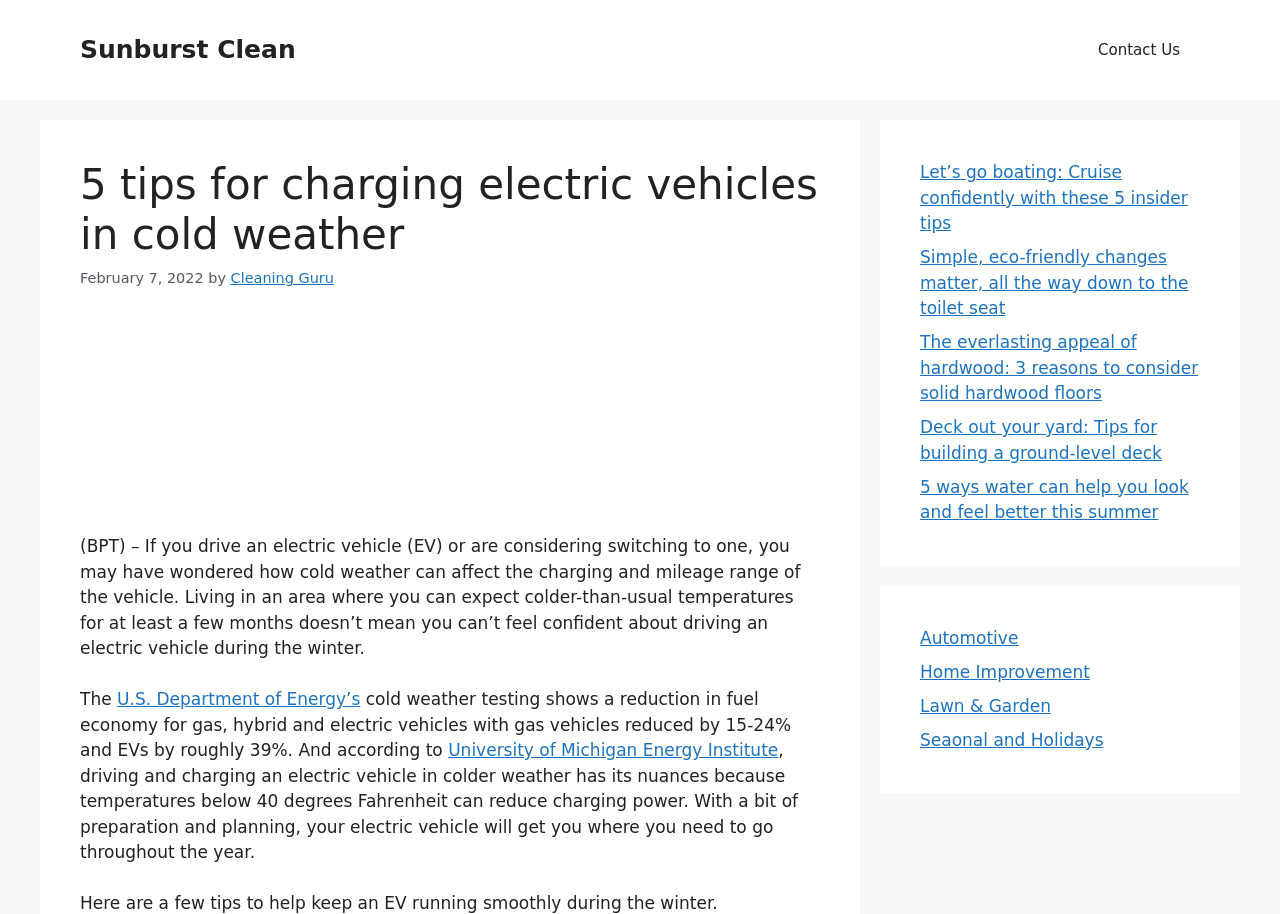Locate the bounding box coordinates of the element you need to click to accomplish the task described by this instruction: "Visit the 'U.S. Department of Energy’s' website".

[0.091, 0.754, 0.282, 0.776]